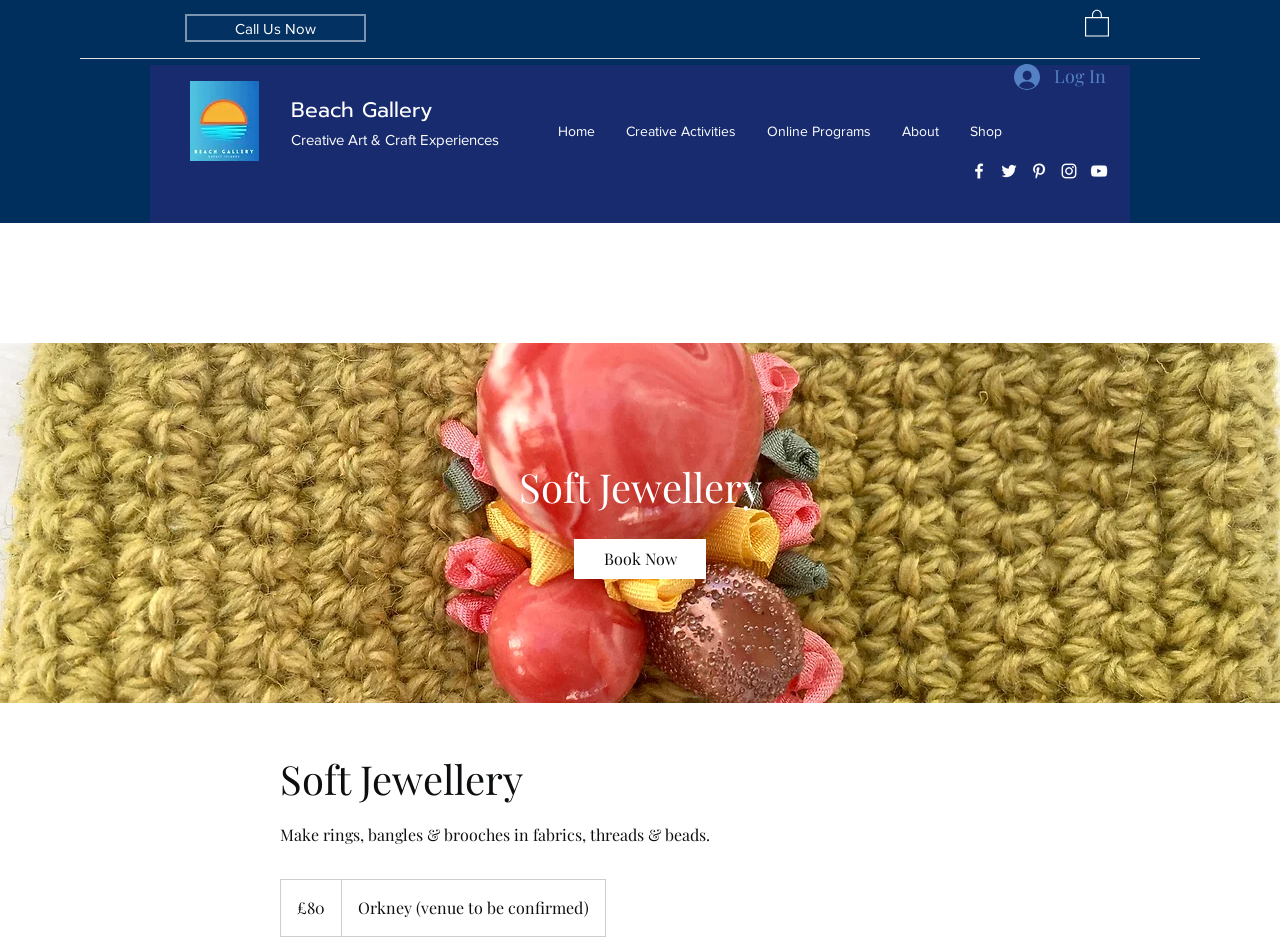Kindly determine the bounding box coordinates for the area that needs to be clicked to execute this instruction: "Click the Beach Gallery logo".

[0.131, 0.085, 0.219, 0.17]